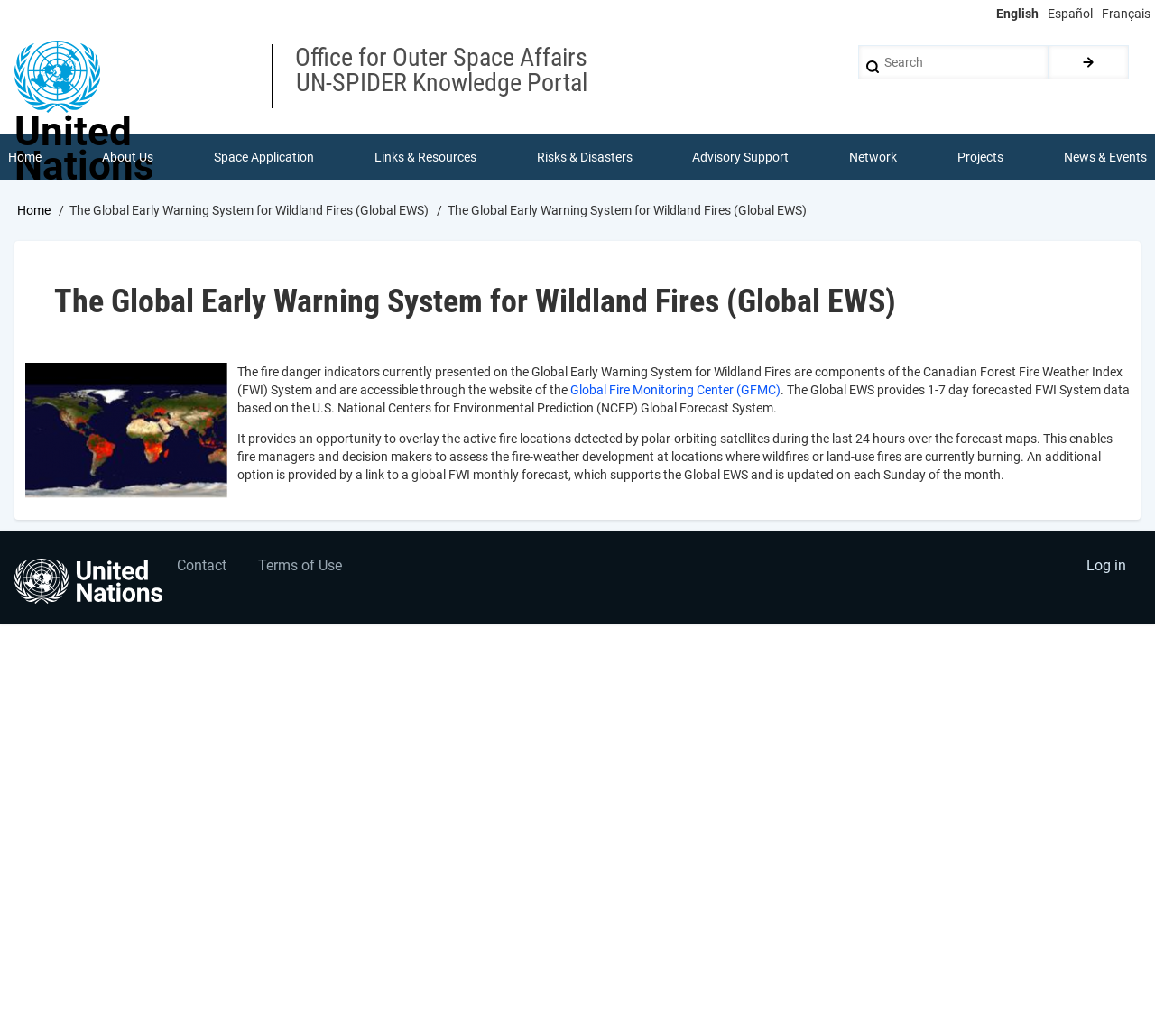Given the content of the image, can you provide a detailed answer to the question?
What is the name of the center that provides access to the Canadian Forest Fire Weather Index (FWI) System?

The question is asking about the name of the center that provides access to the Canadian Forest Fire Weather Index (FWI) System. According to the webpage, the Global Fire Monitoring Center (GFMC) provides access to the Canadian Forest Fire Weather Index (FWI) System.